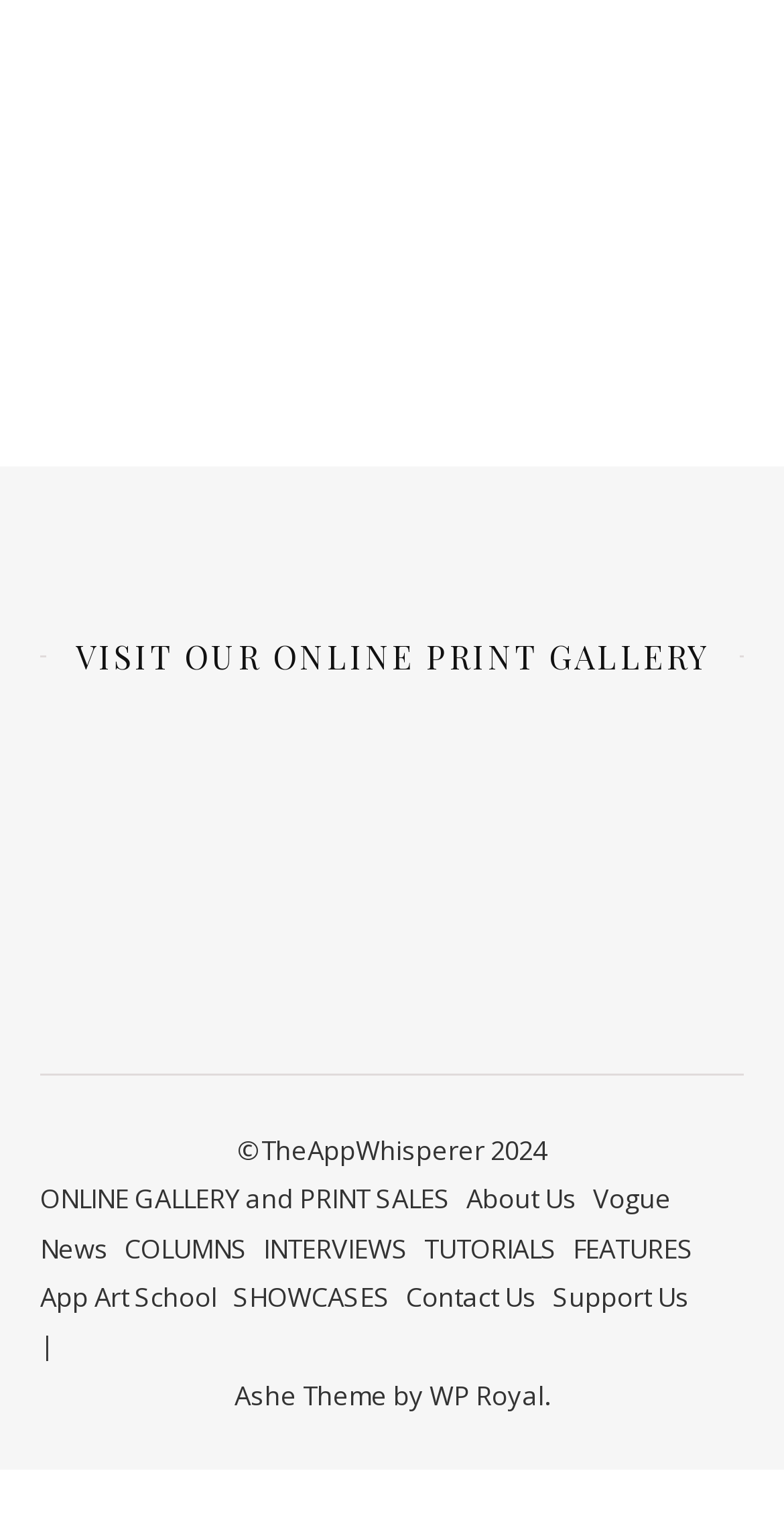Identify the bounding box coordinates for the element that needs to be clicked to fulfill this instruction: "Visit the online print gallery". Provide the coordinates in the format of four float numbers between 0 and 1: [left, top, right, bottom].

[0.096, 0.407, 0.904, 0.445]